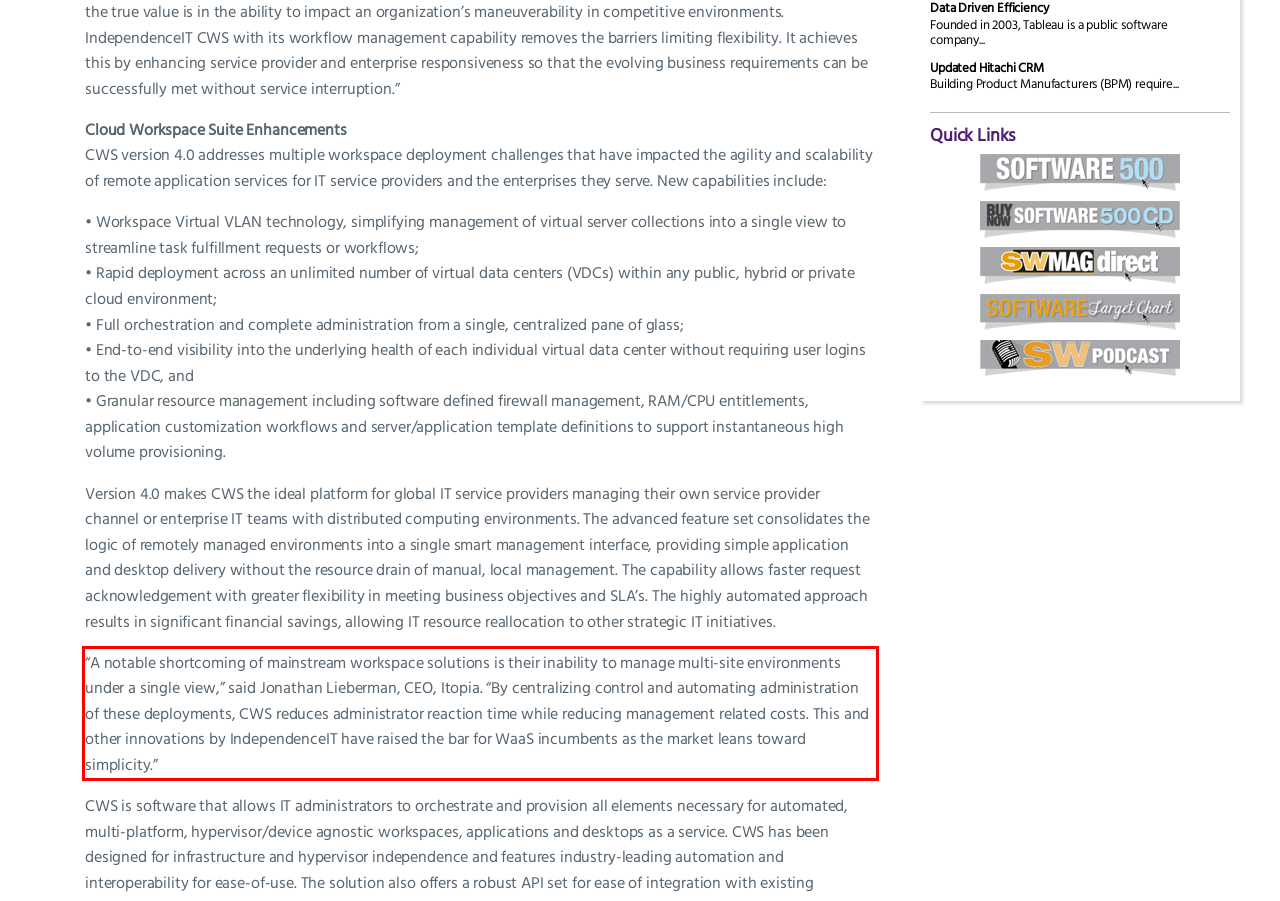Look at the provided screenshot of the webpage and perform OCR on the text within the red bounding box.

“A notable shortcoming of mainstream workspace solutions is their inability to manage multi-site environments under a single view,” said Jonathan Lieberman, CEO, Itopia. “By centralizing control and automating administration of these deployments, CWS reduces administrator reaction time while reducing management related costs. This and other innovations by IndependenceIT have raised the bar for WaaS incumbents as the market leans toward simplicity.”